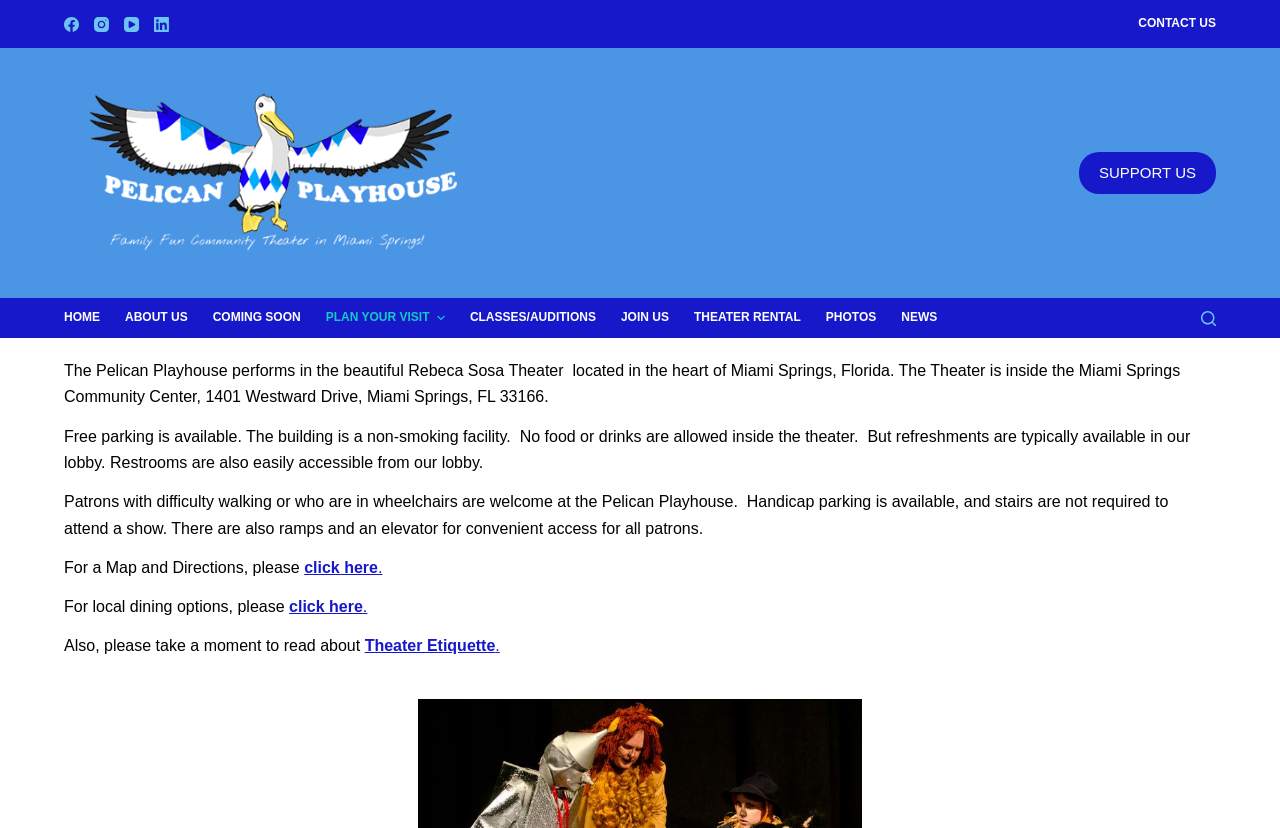Please specify the bounding box coordinates of the element that should be clicked to execute the given instruction: 'Click on Facebook link'. Ensure the coordinates are four float numbers between 0 and 1, expressed as [left, top, right, bottom].

[0.05, 0.02, 0.062, 0.038]